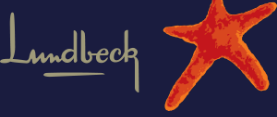What is the font color of the stylized lettering 'Lundbeck'?
Provide an in-depth and detailed explanation in response to the question.

The font color of the stylized lettering 'Lundbeck' is gray, which is mentioned in the caption as 'a sophisticated gray font'.